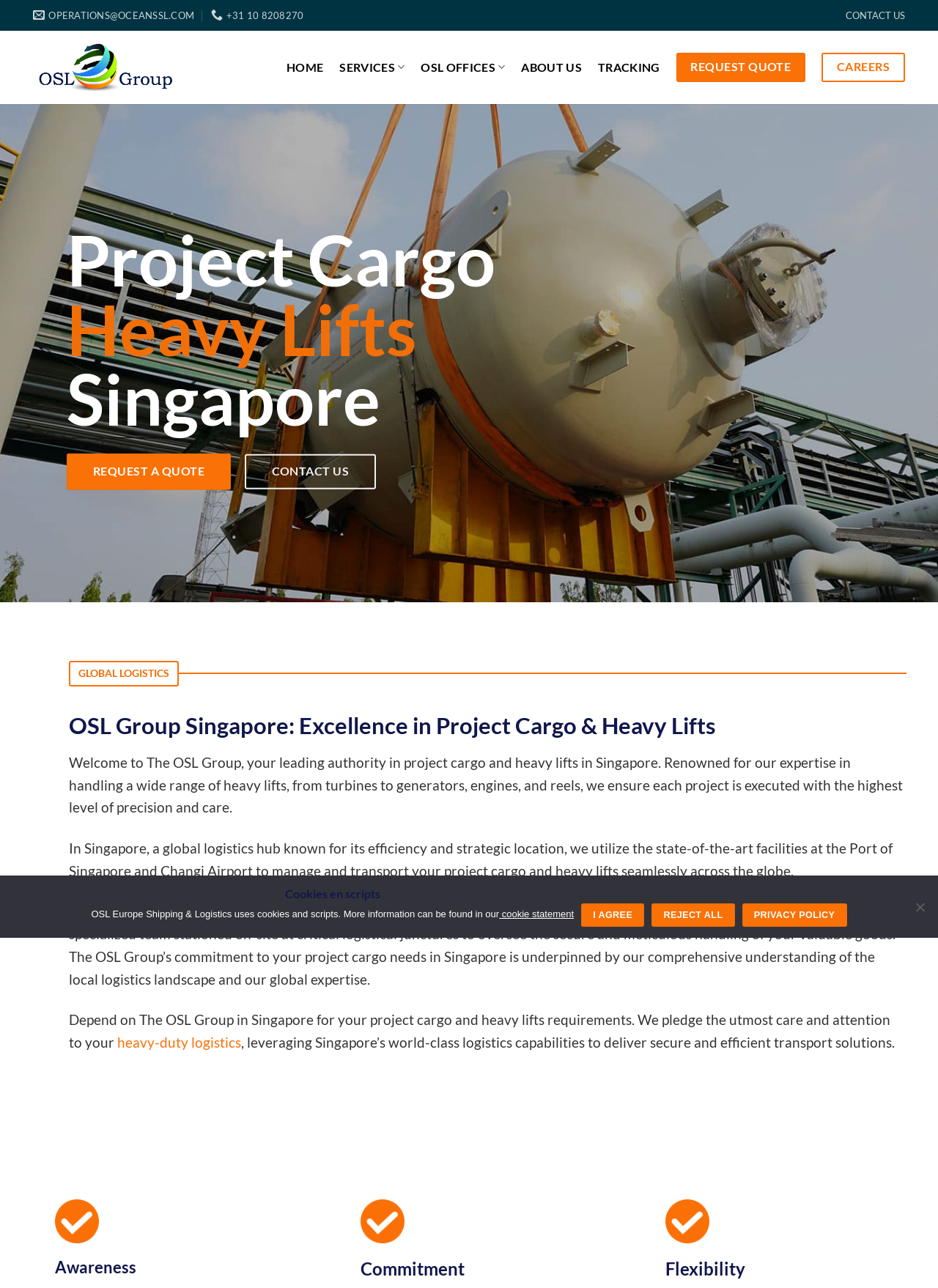Give a one-word or short phrase answer to the question: 
What is the location of the company's logistics hub?

Singapore